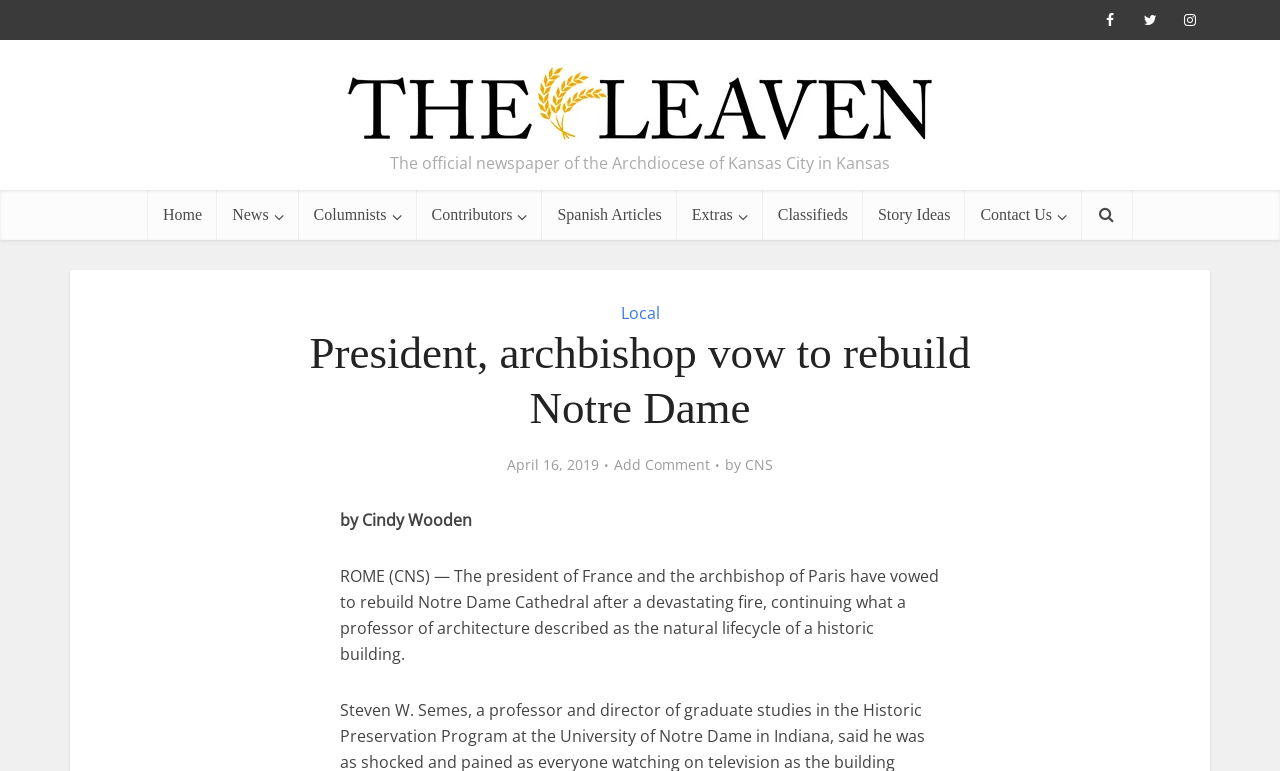Please identify the coordinates of the bounding box that should be clicked to fulfill this instruction: "Go to Home page".

[0.116, 0.246, 0.17, 0.311]